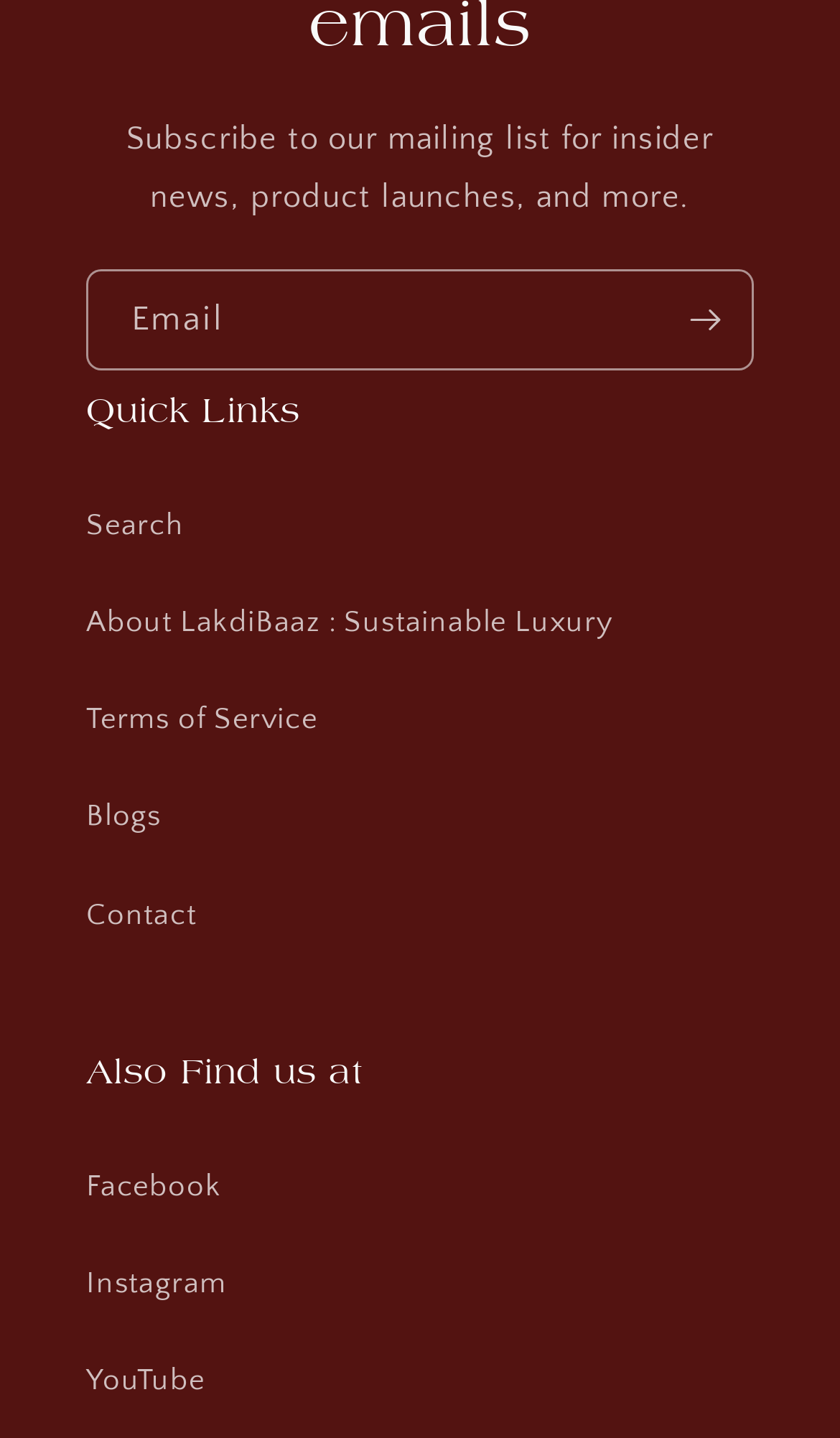Determine the bounding box coordinates for the element that should be clicked to follow this instruction: "Explore 'Alternative Methods To Cancel Your Subscription'". The coordinates should be given as four float numbers between 0 and 1, in the format [left, top, right, bottom].

None